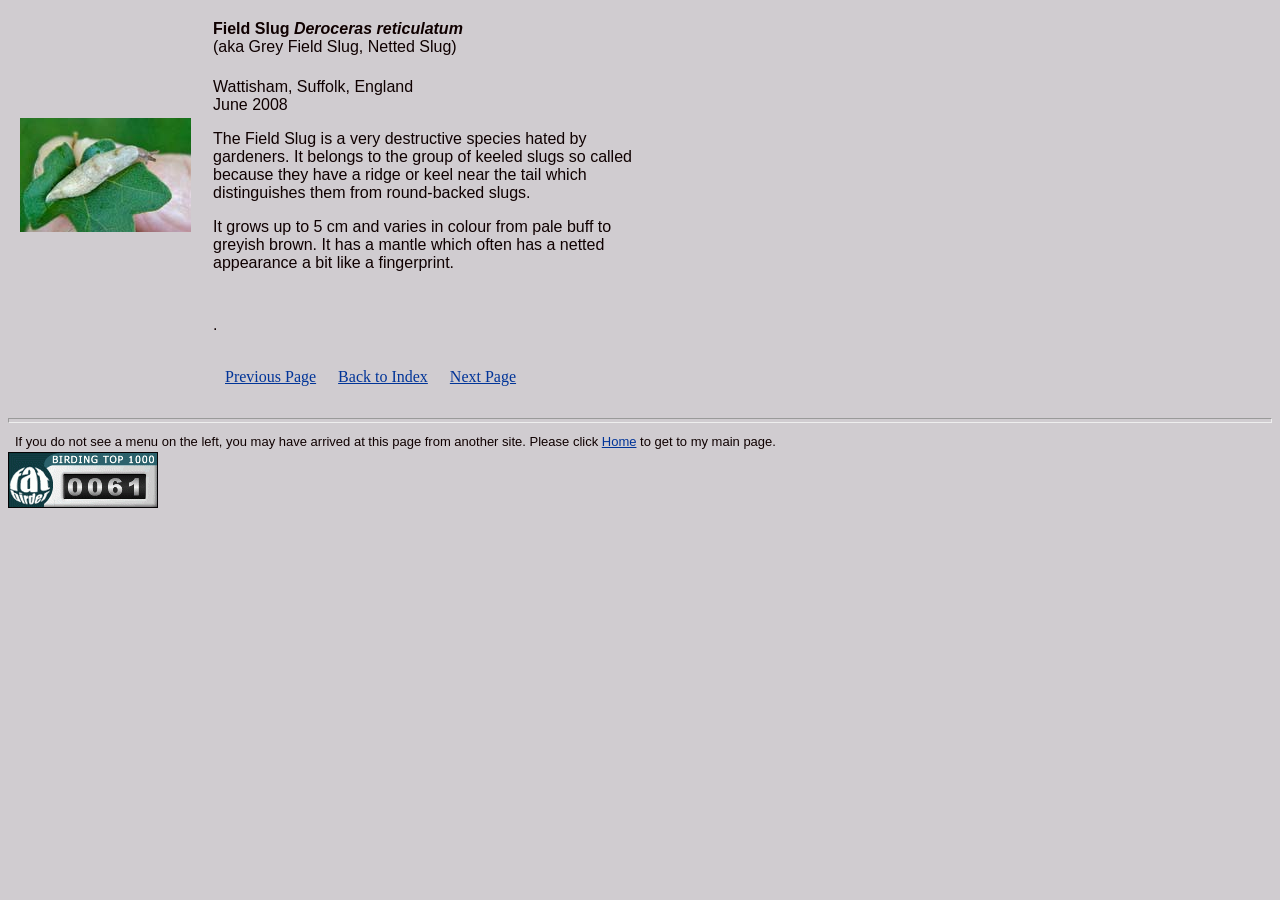Refer to the screenshot and answer the following question in detail:
What is the maximum length of the Field Slug?

The maximum length of the Field Slug can be found in the text in the second table cell of the second table row, which contains the description of the Field Slug and mentions that it 'grows up to 5 cm'.